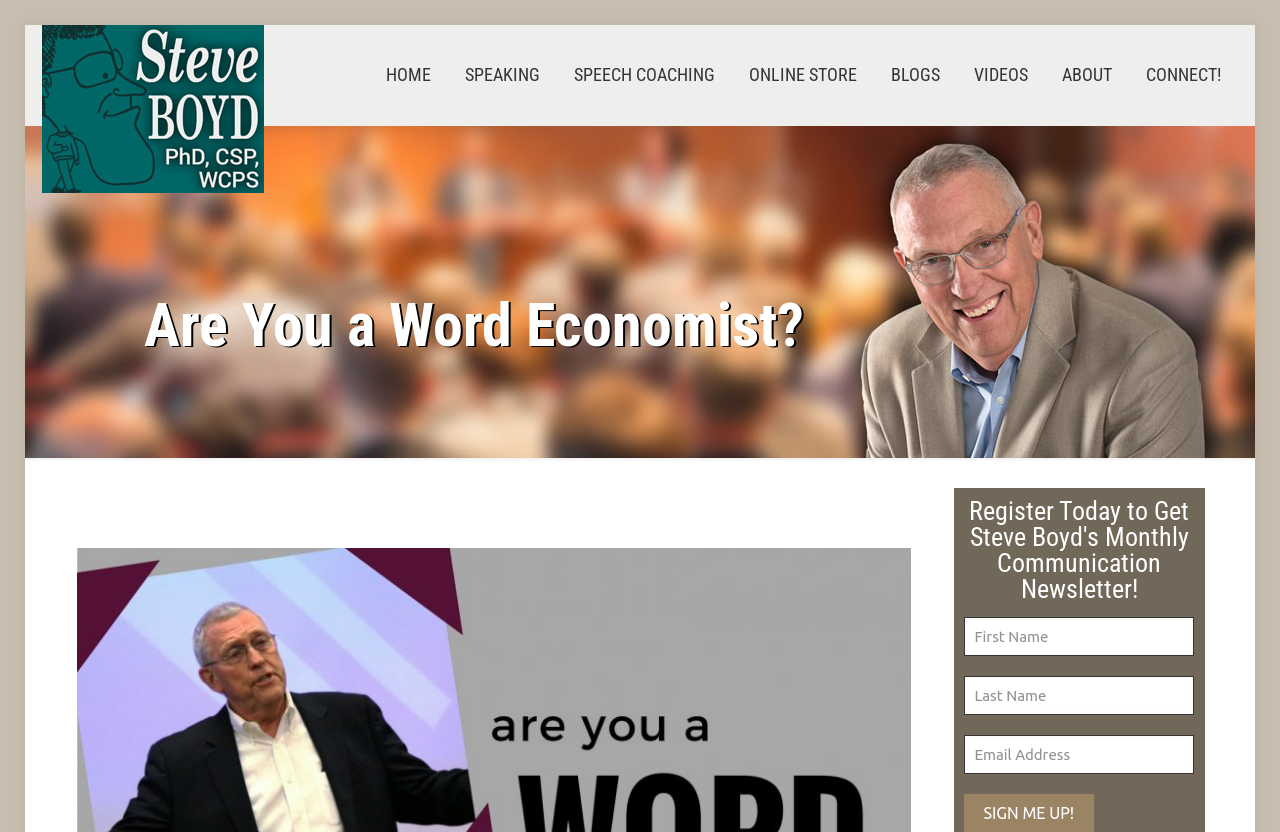Please determine the bounding box coordinates of the section I need to click to accomplish this instruction: "Enter your First Name".

[0.753, 0.742, 0.932, 0.788]